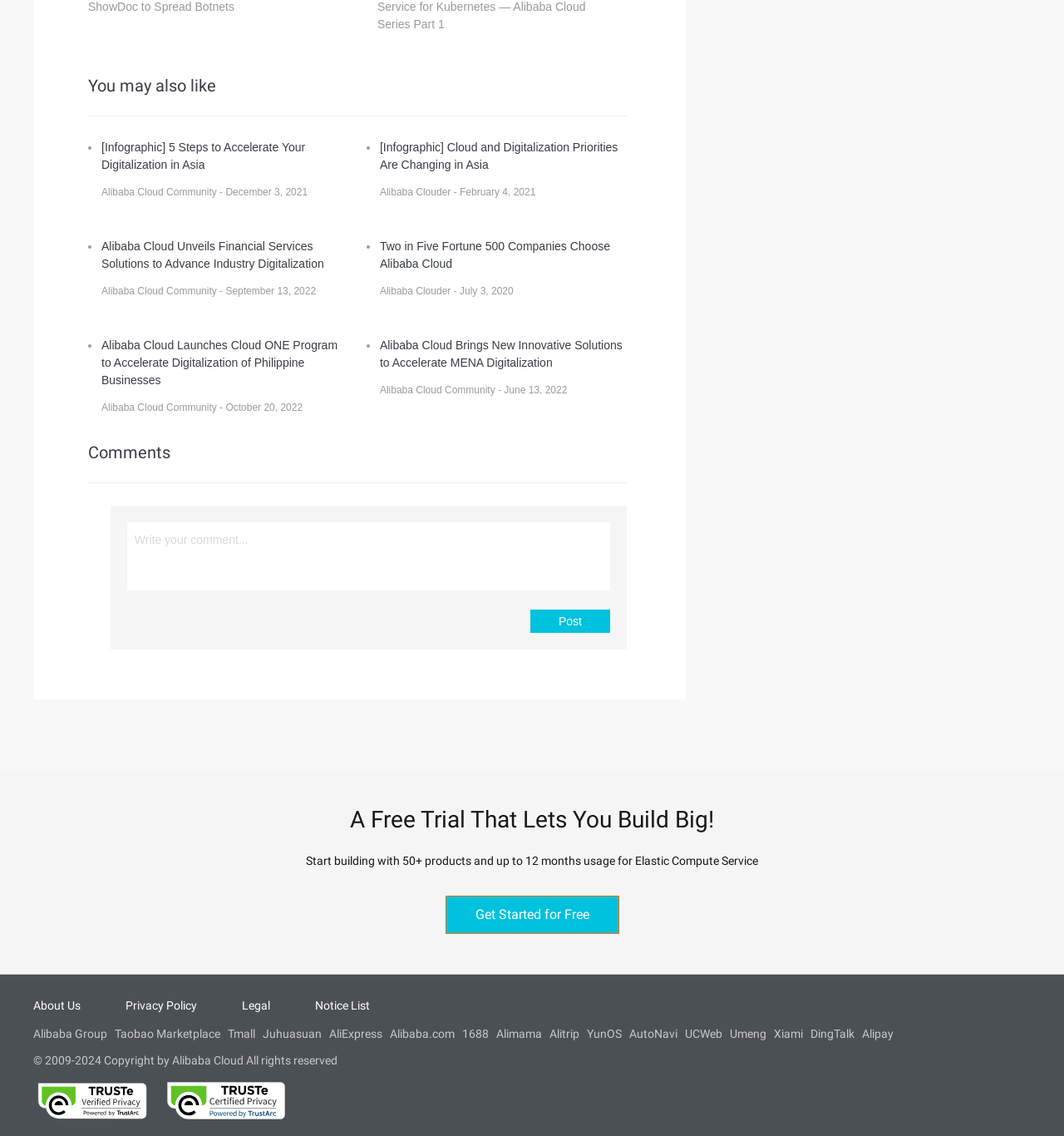Locate the UI element described by parent_node: Post placeholder="Write your comment..." in the provided webpage screenshot. Return the bounding box coordinates in the format (top-left x, top-left y, bottom-right x, bottom-right y), ensuring all values are between 0 and 1.

[0.119, 0.46, 0.573, 0.52]